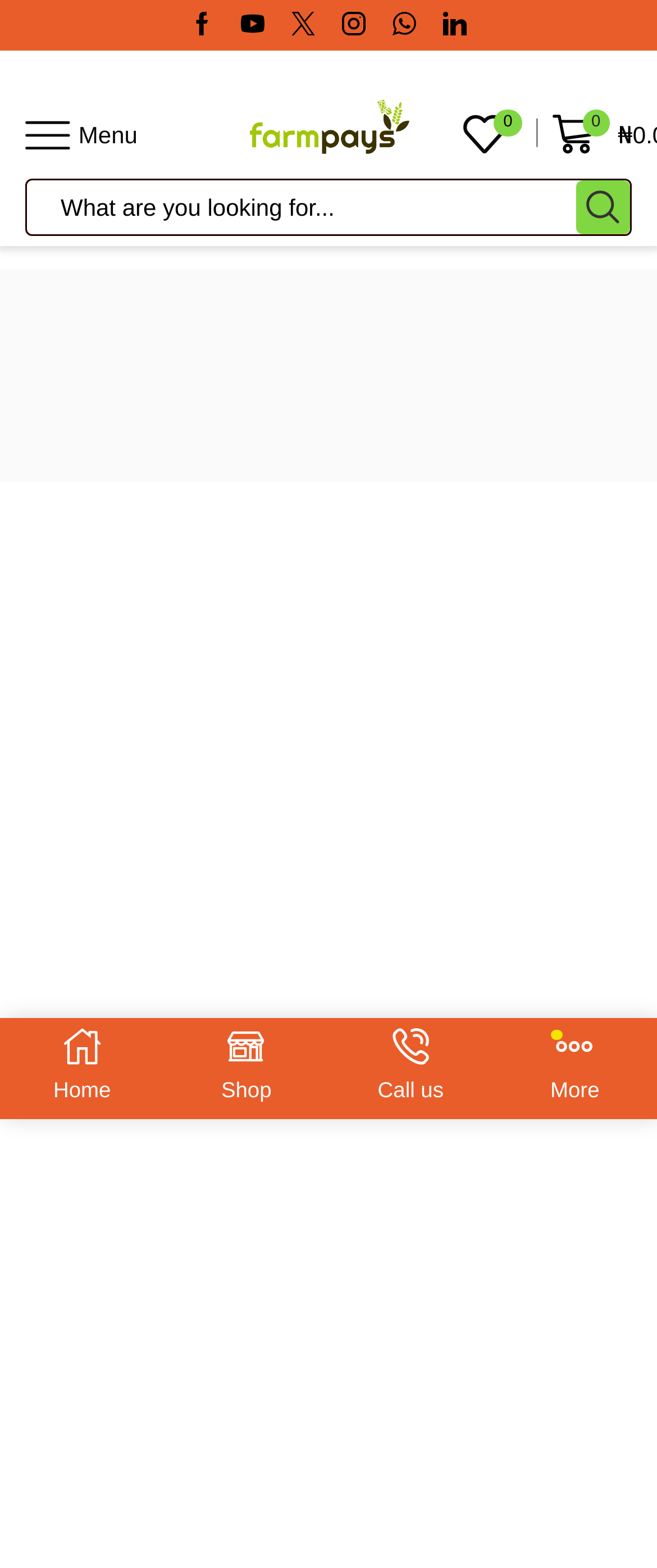Refer to the element description Call us and identify the corresponding bounding box in the screenshot. Format the coordinates as (top-left x, top-left y, bottom-right x, bottom-right y) with values in the range of 0 to 1.

[0.575, 0.656, 0.675, 0.707]